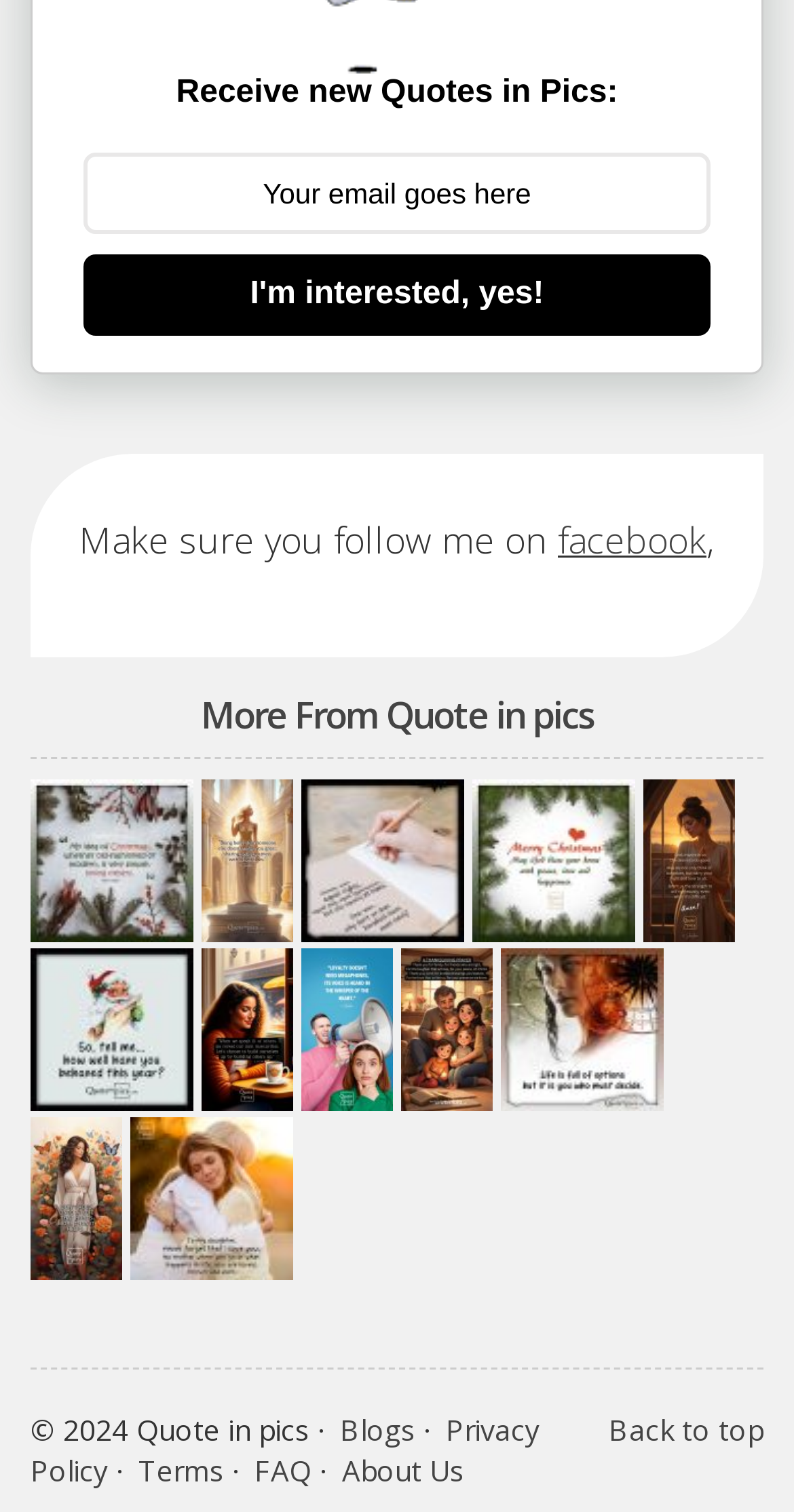What is the copyright year mentioned at the bottom?
Answer the question with a single word or phrase by looking at the picture.

2024